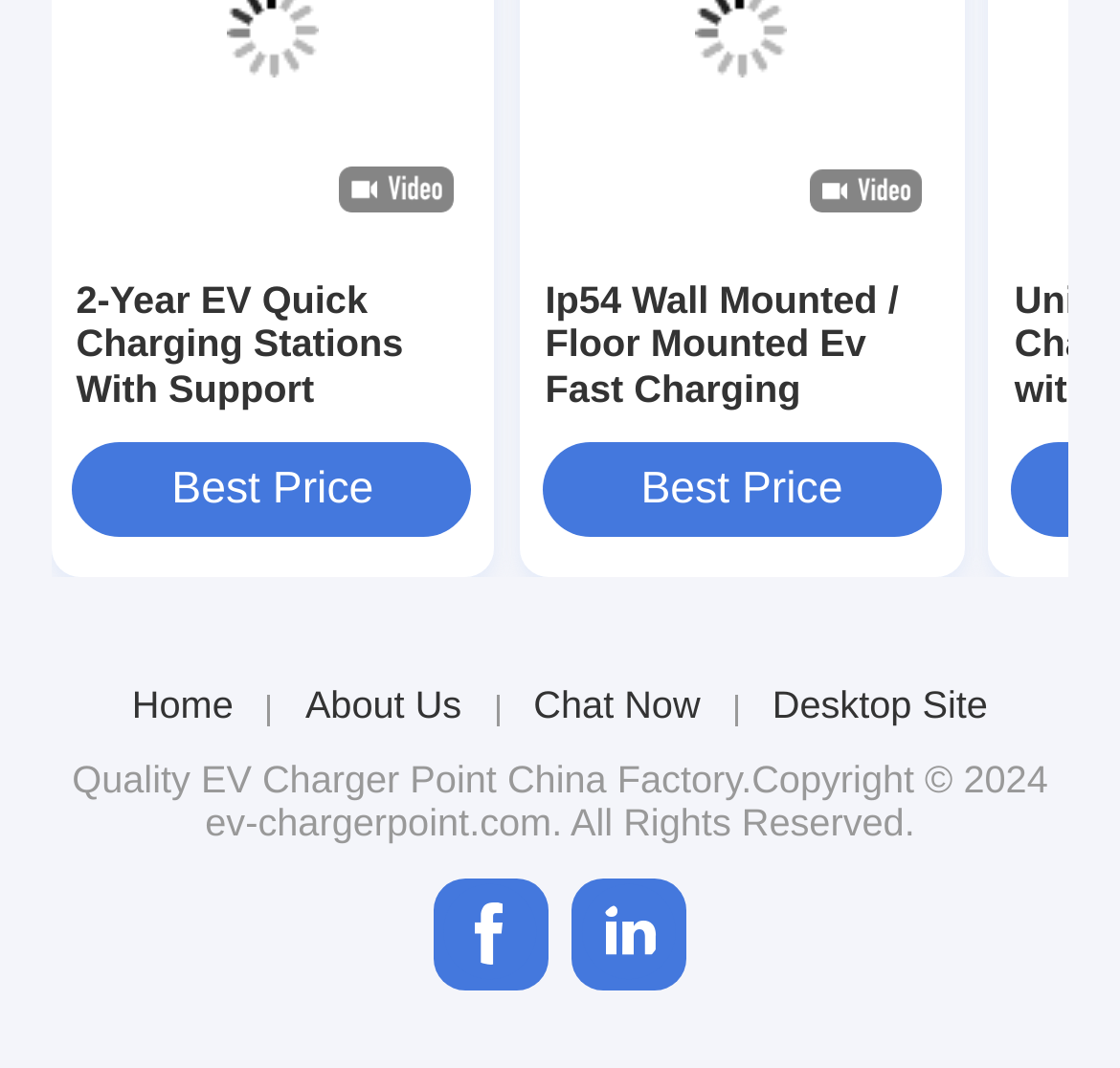Find the bounding box coordinates of the clickable region needed to perform the following instruction: "Check the Best Price". The coordinates should be provided as four float numbers between 0 and 1, i.e., [left, top, right, bottom].

[0.065, 0.414, 0.422, 0.503]